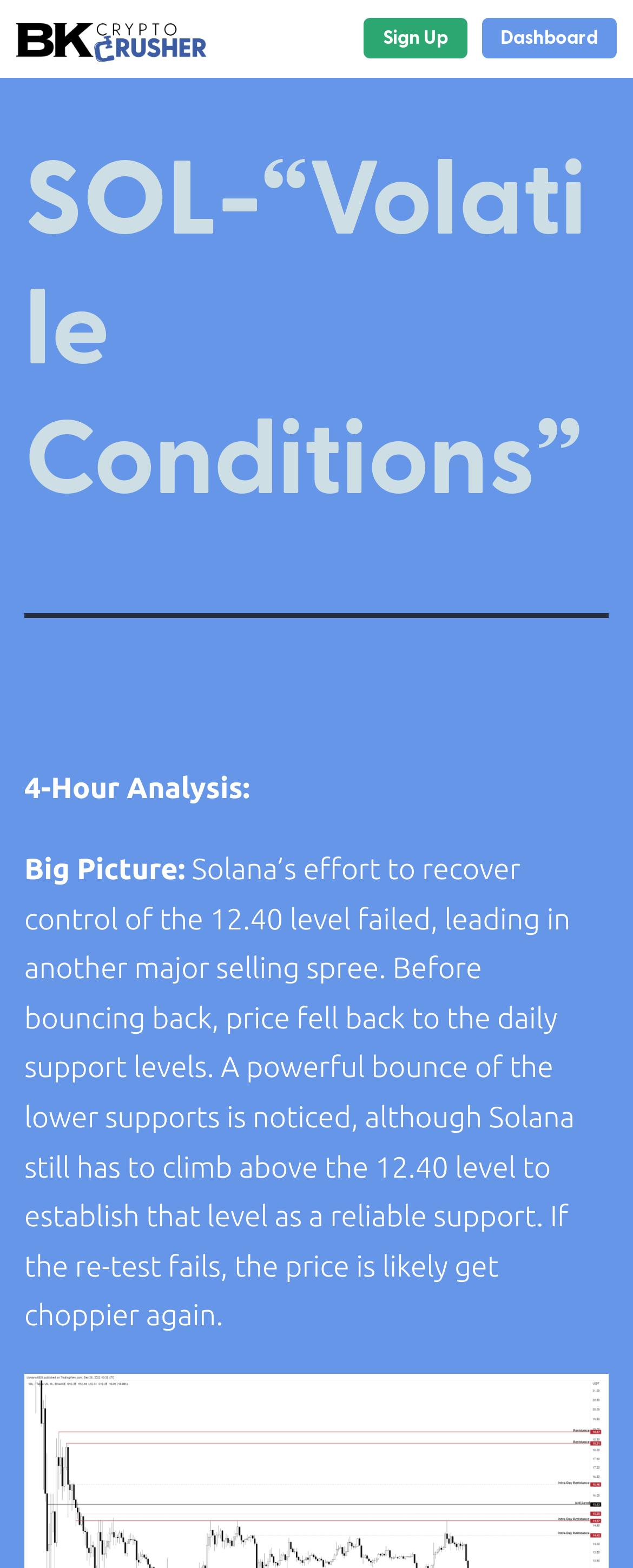Based on the image, provide a detailed response to the question:
What is the location of the 'Sign Up' link?

By analyzing the bounding box coordinates of the 'Sign Up' link, [0.575, 0.012, 0.738, 0.037], we can determine that it is located at the top right of the webpage.